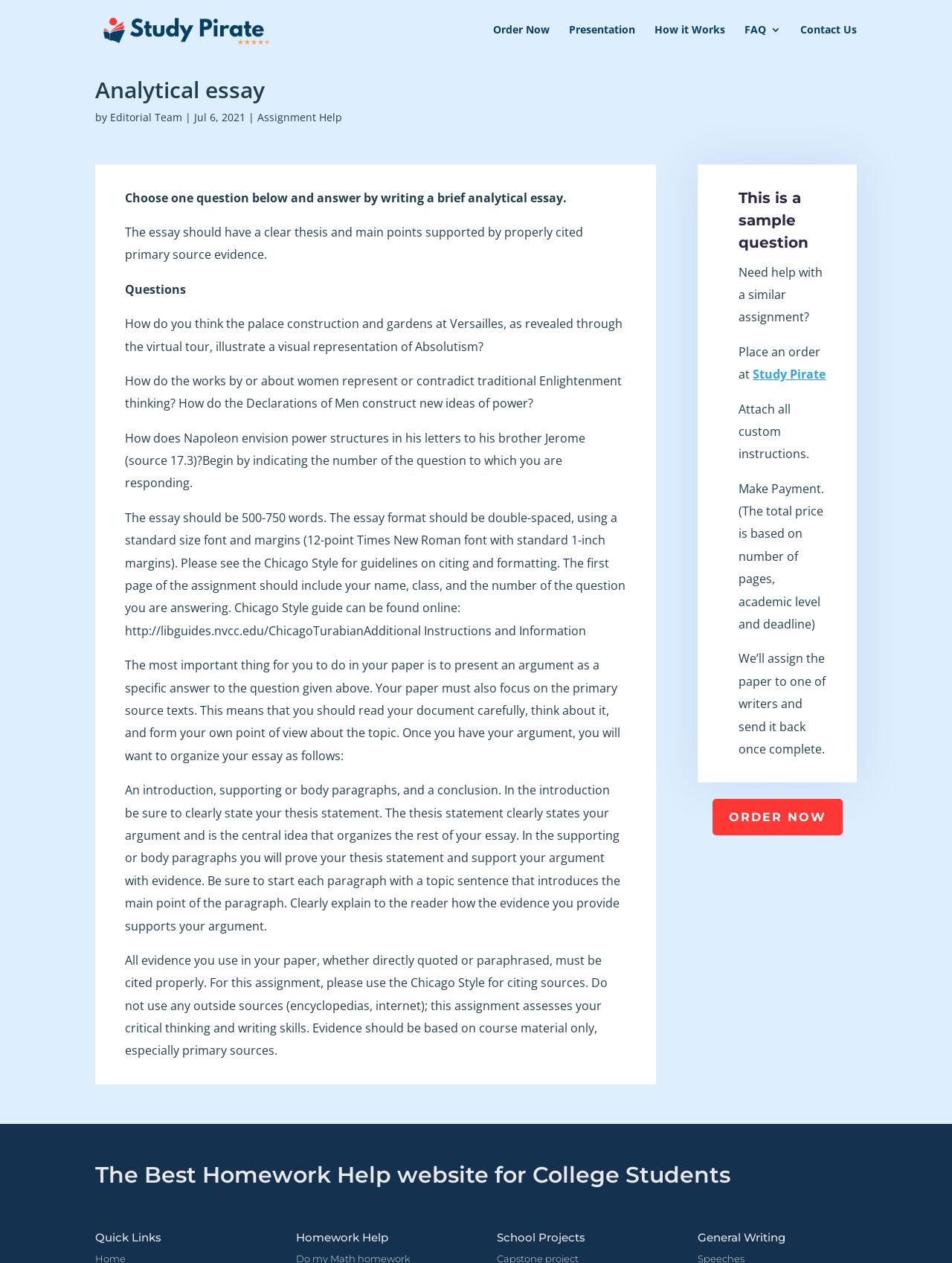Using the information in the image, give a detailed answer to the following question: What is the role of primary source texts in the essay?

The essay should focus on the primary source texts, and the student should read the documents carefully, think about them, and form their own point of view about the topic, using evidence from the primary sources to support their argument.